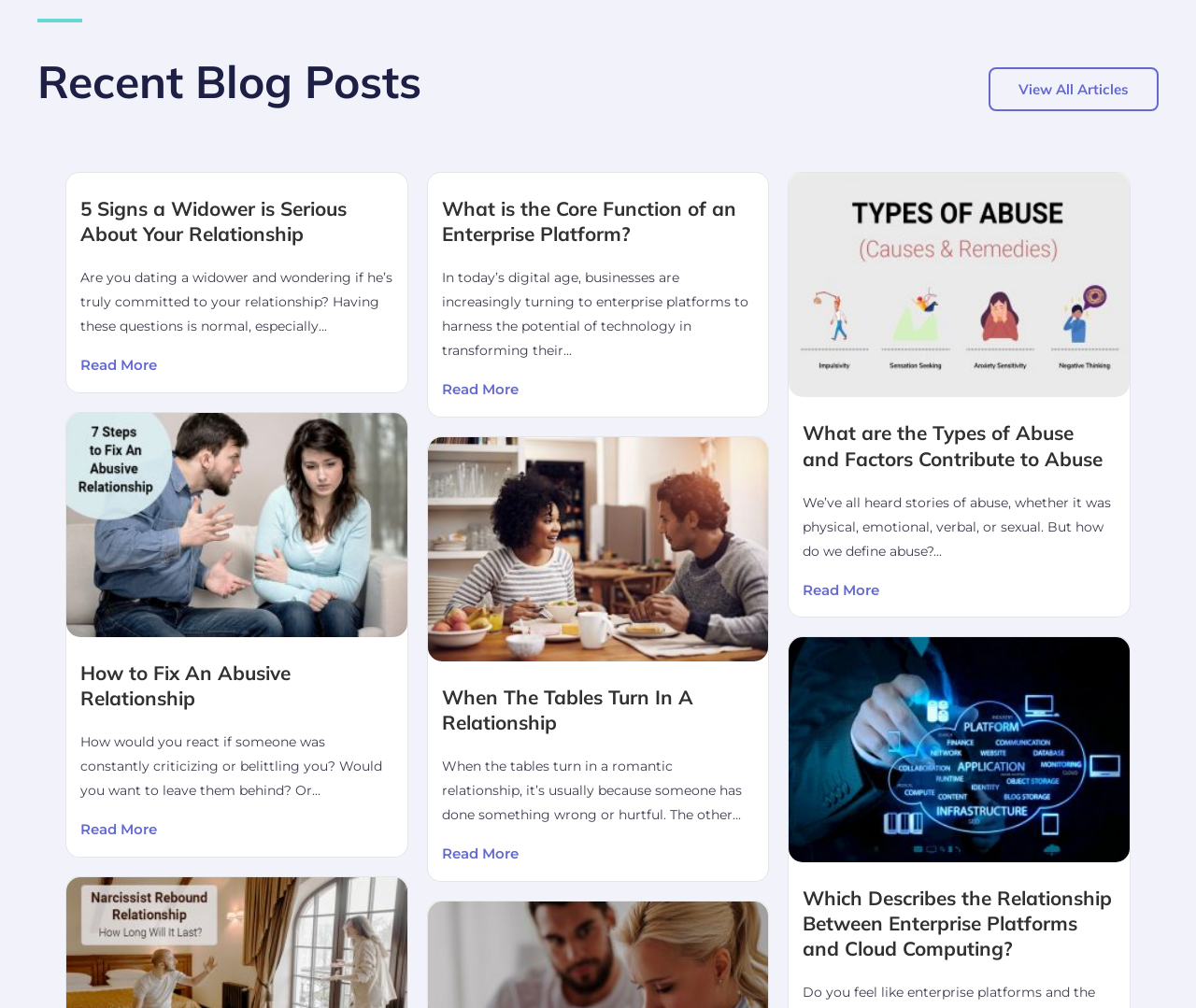What is the topic of the third article?
Answer with a single word or short phrase according to what you see in the image.

Types of Abuse and Factors Contribute to Abuse